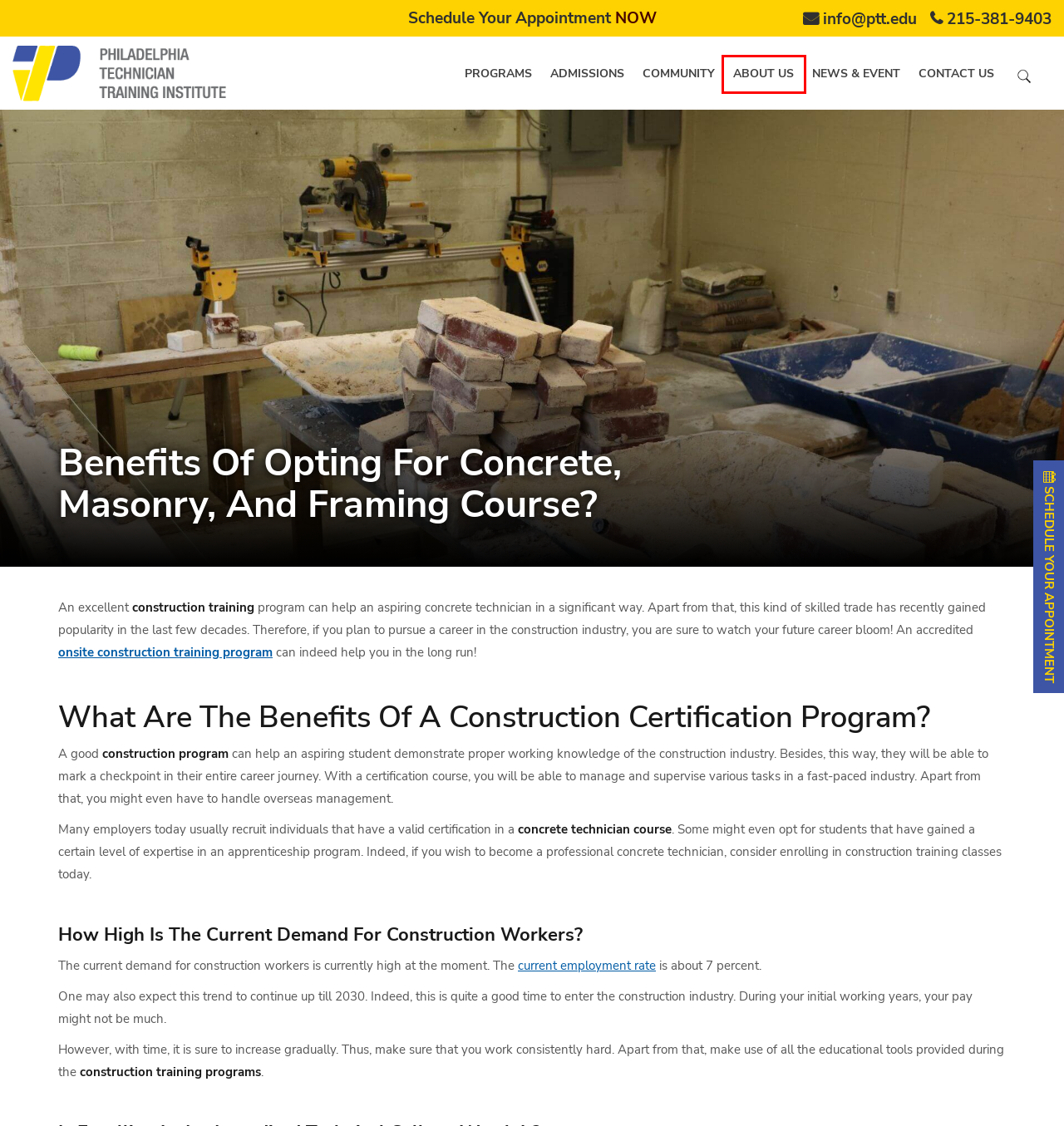You have a screenshot of a webpage with a red bounding box highlighting a UI element. Your task is to select the best webpage description that corresponds to the new webpage after clicking the element. Here are the descriptions:
A. Top Skilled Trades Program in Philadelphia - PTTI
B. Book your appointment at Skilled Trade school in Philadelphia
C. News, Event, Blogs - Trade Skills, Trade Schools & Tech Institutes
D. Top Trade School in Philadelphia - Know more about PTTI
E. Is an on-site construction training program really beneficial?
F. Contact Philadelphia Technician Training Institute - Top trade school
G. PTTI: Philadelphia Technician Training Institute - Trade School
H. Philadelphia Technician Training Institute - Trade skills Community

D